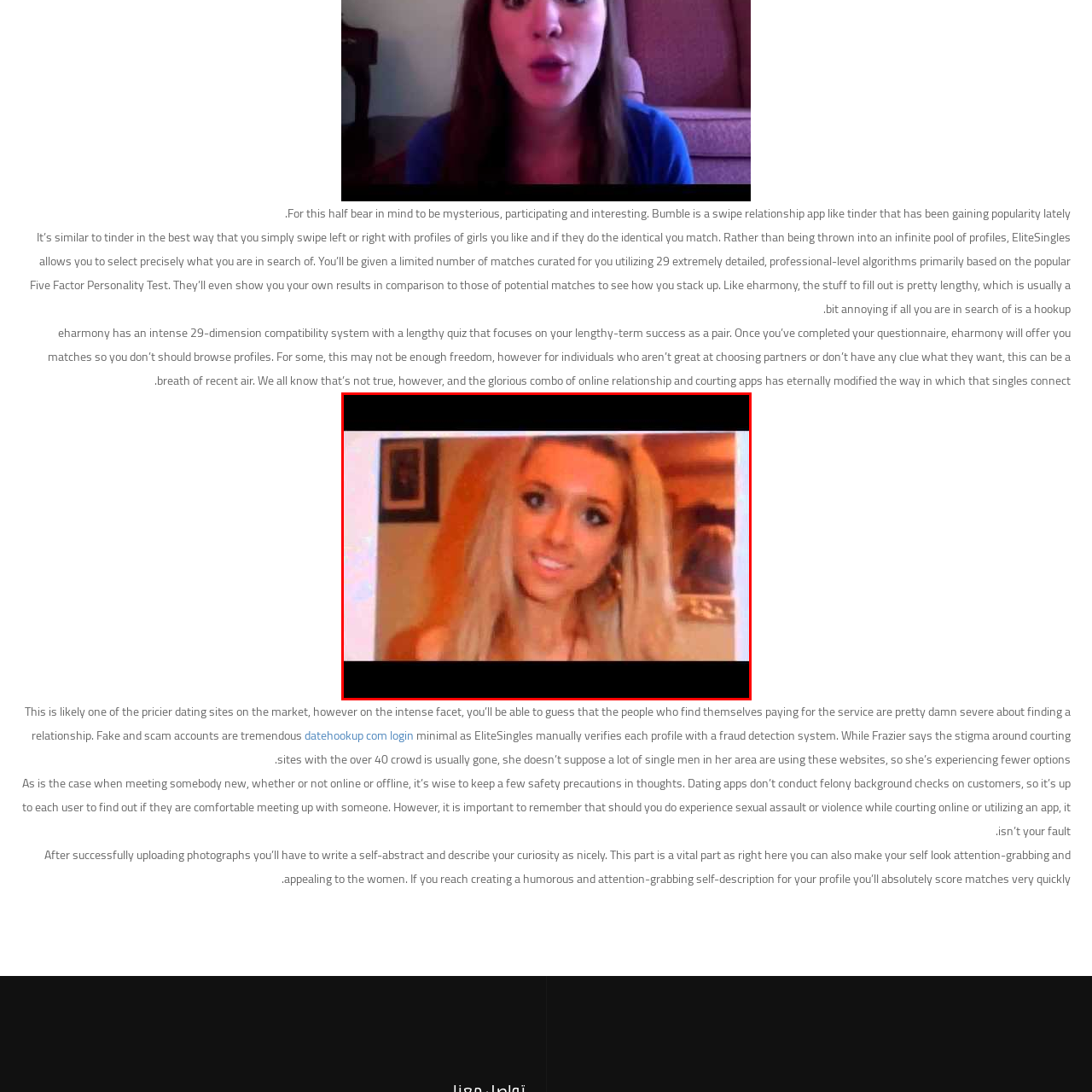What is the purpose of this type of portrait?
Focus on the image highlighted within the red borders and answer with a single word or short phrase derived from the image.

Online dating profile